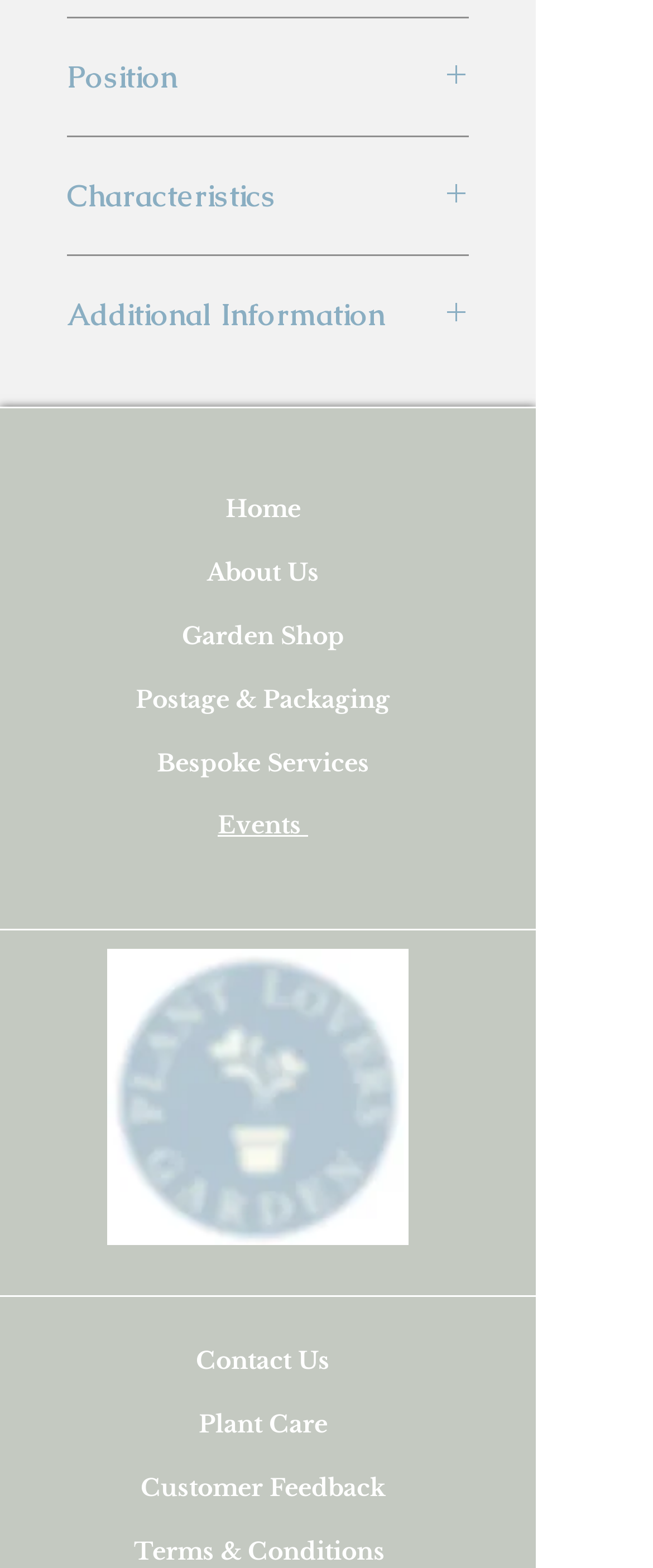Please give the bounding box coordinates of the area that should be clicked to fulfill the following instruction: "go to Calhoun, GA". The coordinates should be in the format of four float numbers from 0 to 1, i.e., [left, top, right, bottom].

None